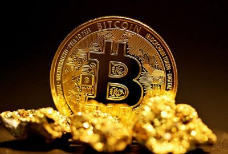What is the color of the backdrop?
Provide an in-depth answer to the question, covering all aspects.

By observing the image, I can see that the backdrop is dark in color, which enhances the lustrous quality of both the Bitcoin and the gold, creating a striking visual representation of the evolving landscape of investment and value.